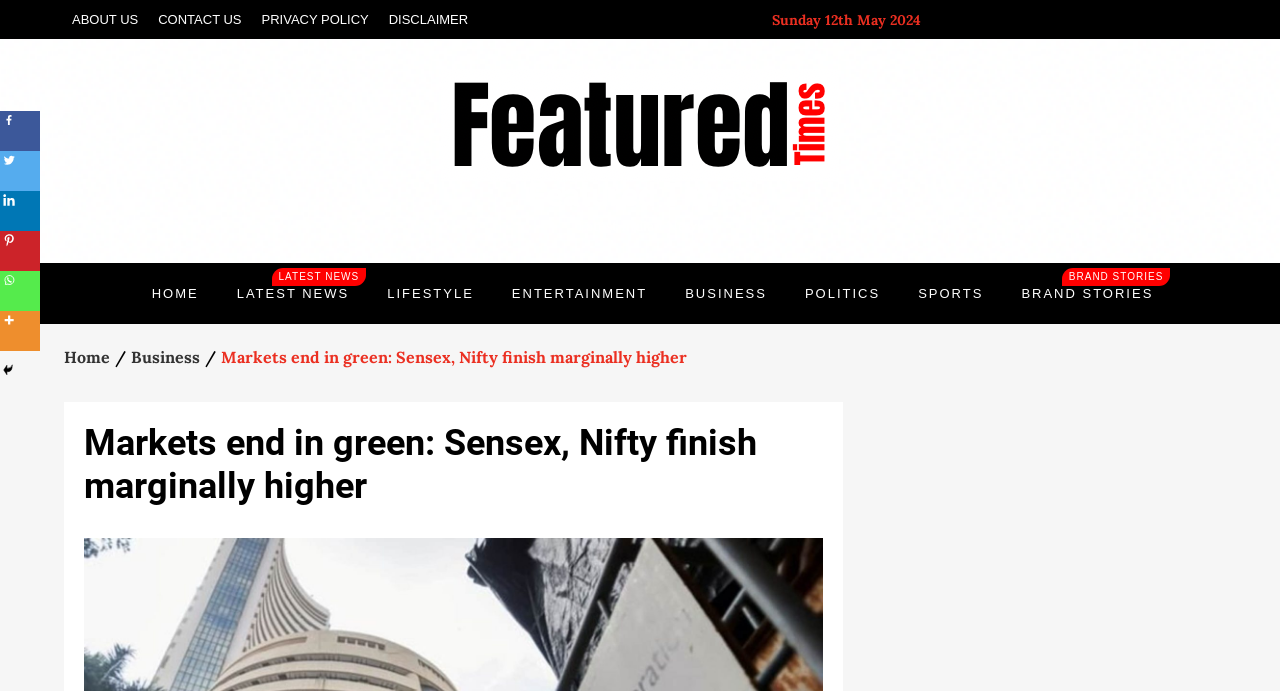How many social media links are available?
Please answer the question with a single word or phrase, referencing the image.

6